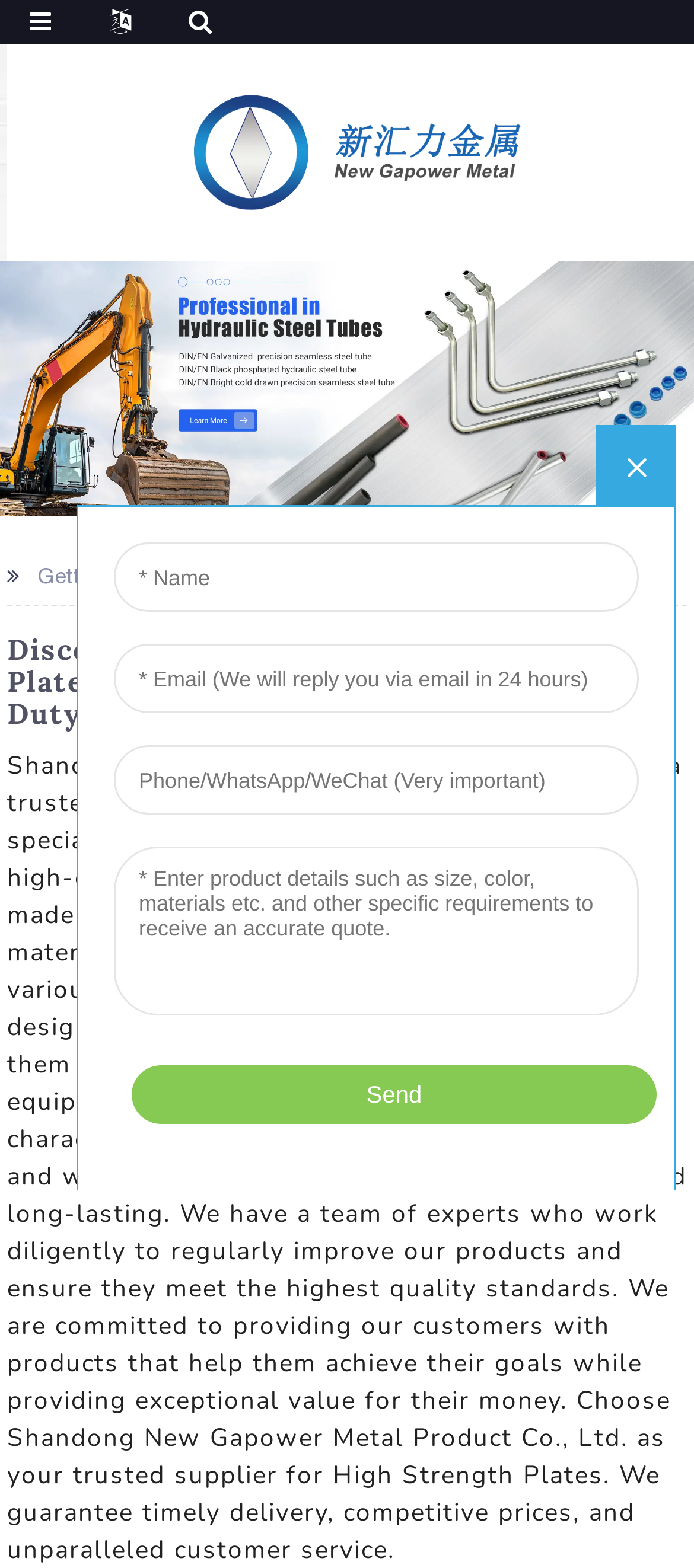Please respond in a single word or phrase: 
What does the company promise to its customers?

timely delivery, competitive prices, and unparalleled customer service